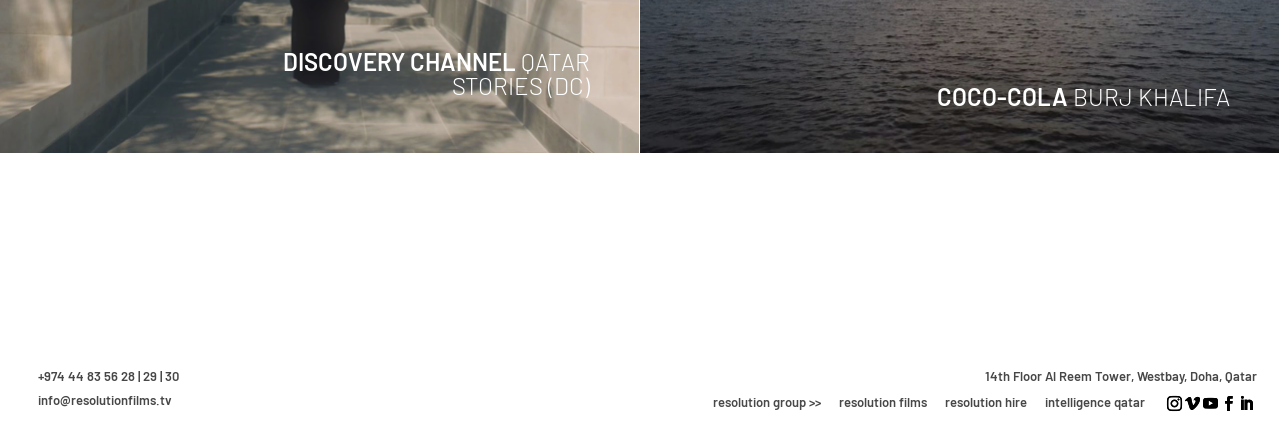Determine the bounding box coordinates for the HTML element mentioned in the following description: "intelligence qatar". The coordinates should be a list of four floats ranging from 0 to 1, represented as [left, top, right, bottom].

[0.816, 0.92, 0.894, 0.957]